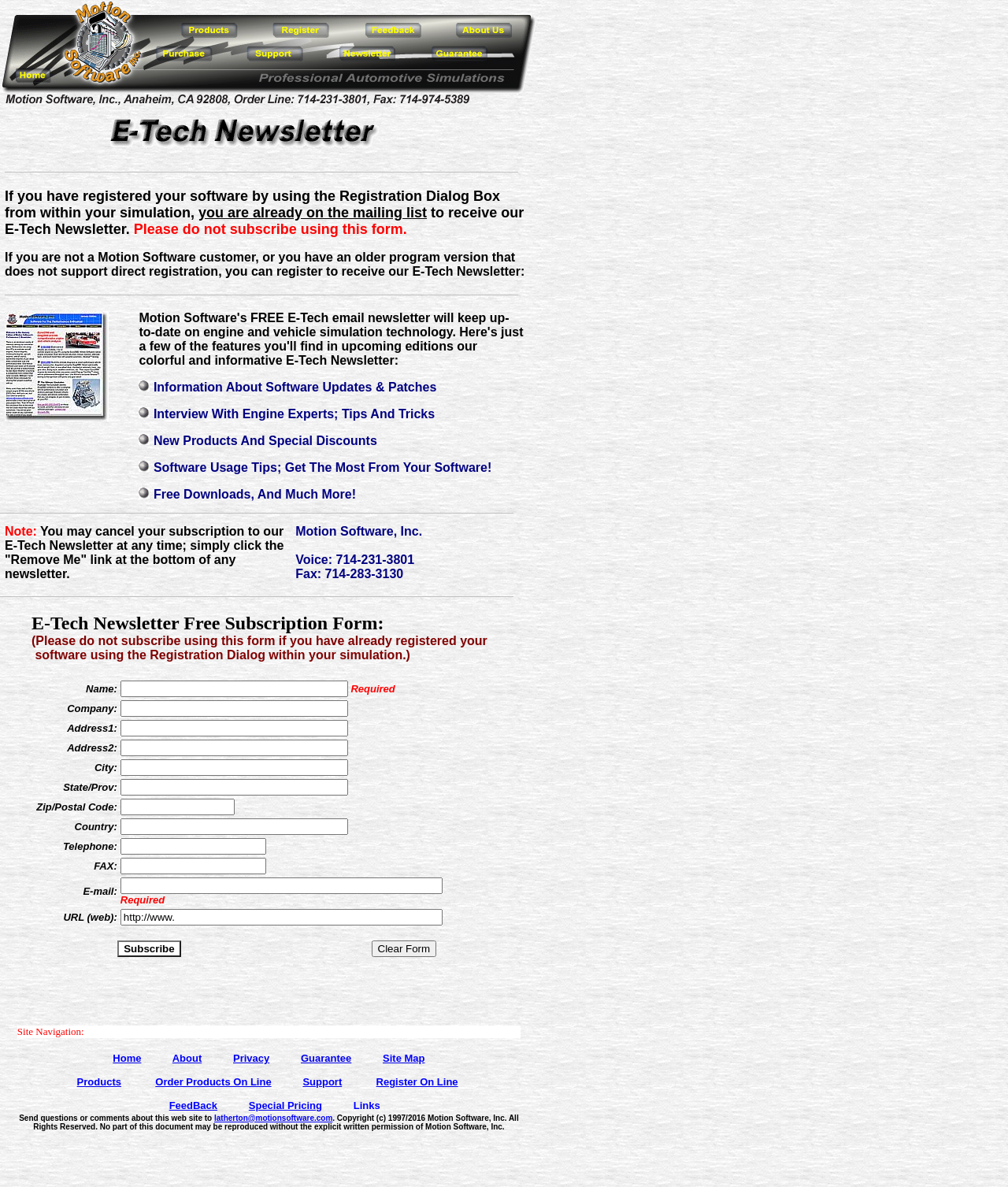What is the contact information of Motion Software, Inc.?
From the screenshot, supply a one-word or short-phrase answer.

Voice: 714-231-3801, Fax: 714-283-3130